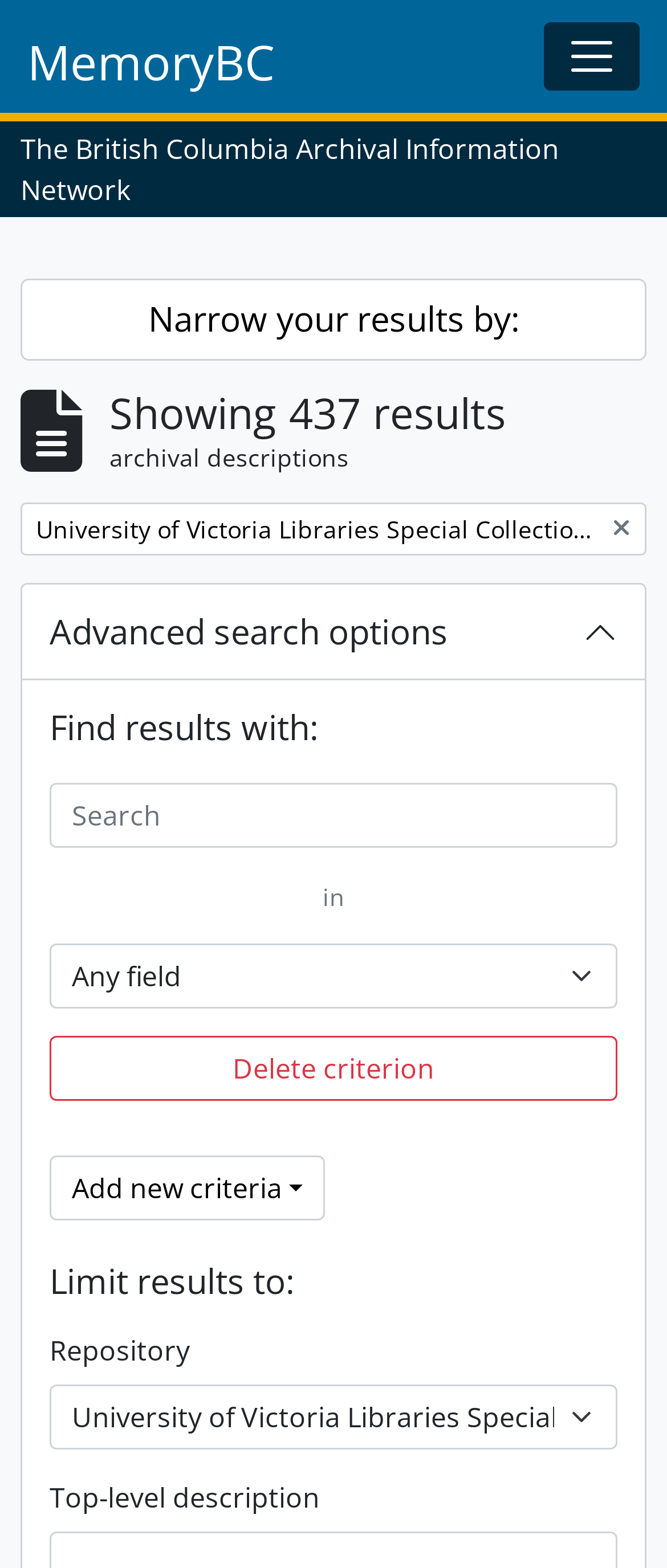Kindly provide the bounding box coordinates of the section you need to click on to fulfill the given instruction: "Toggle main navigation".

[0.815, 0.014, 0.959, 0.058]